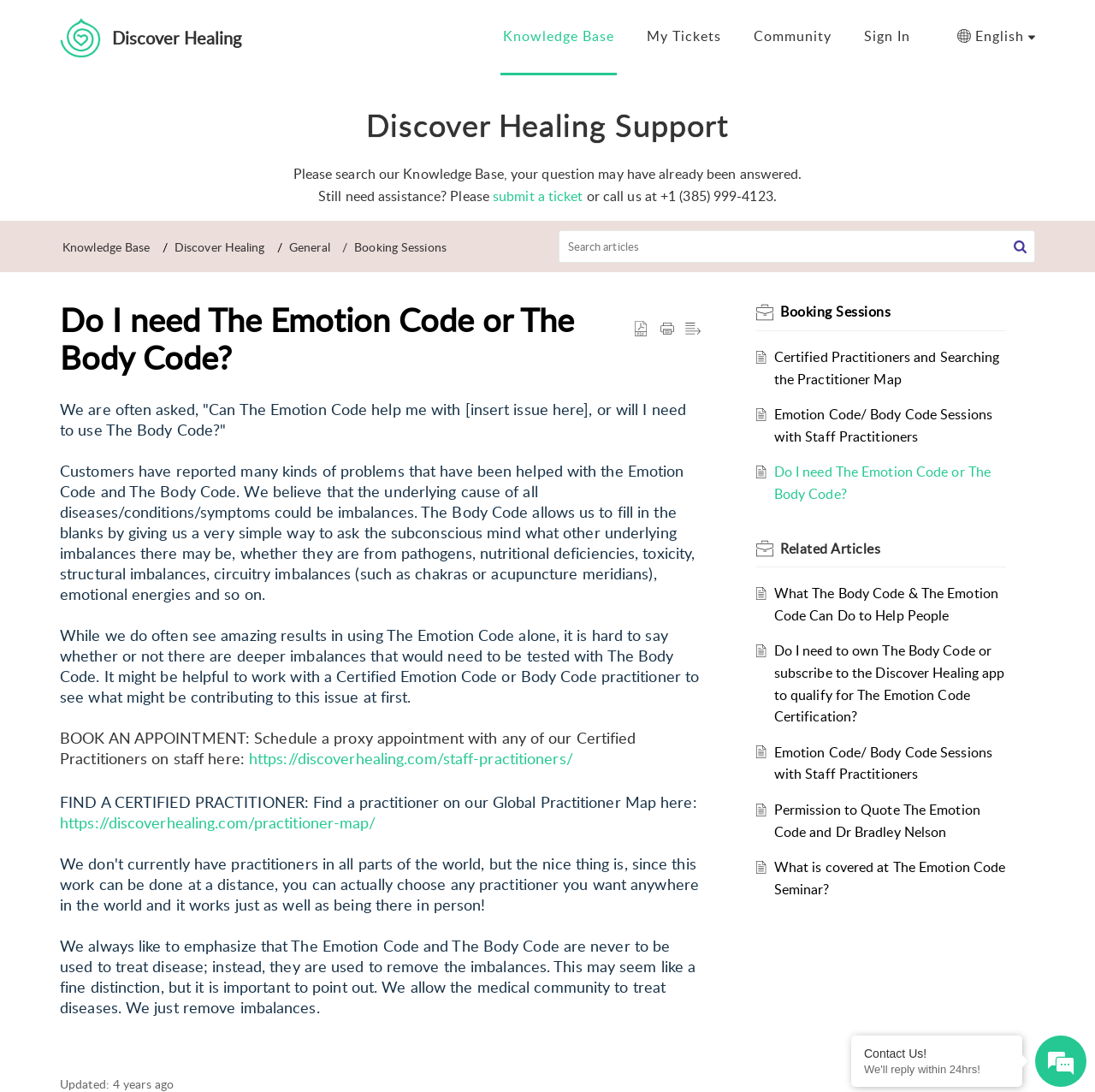Locate the bounding box coordinates of the element you need to click to accomplish the task described by this instruction: "Search articles".

[0.51, 0.211, 0.945, 0.241]